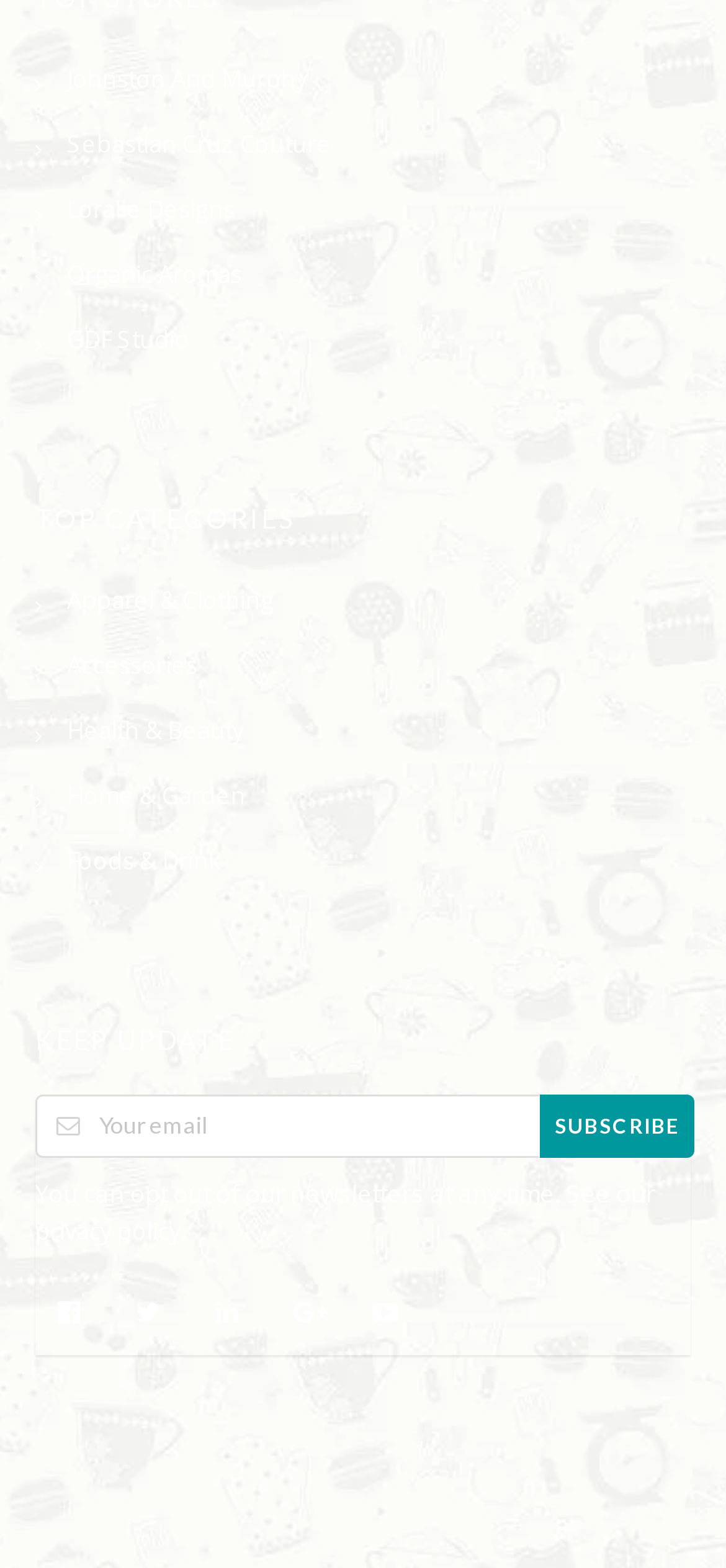Determine the bounding box coordinates for the element that should be clicked to follow this instruction: "Click on Johnston And Murphy". The coordinates should be given as four float numbers between 0 and 1, in the format [left, top, right, bottom].

[0.049, 0.033, 0.951, 0.075]